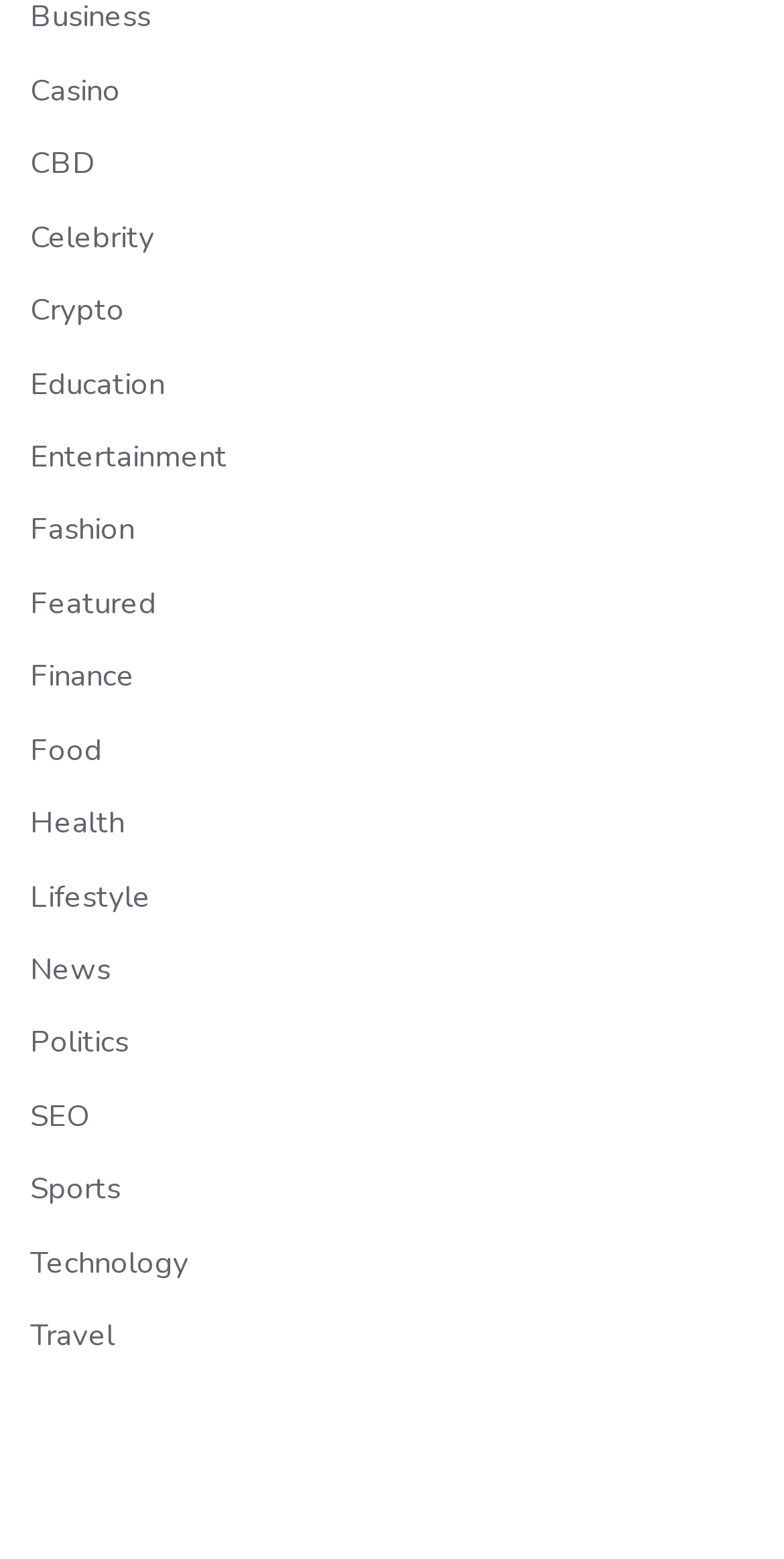Identify the bounding box of the UI component described as: "Education".

[0.038, 0.233, 0.21, 0.259]